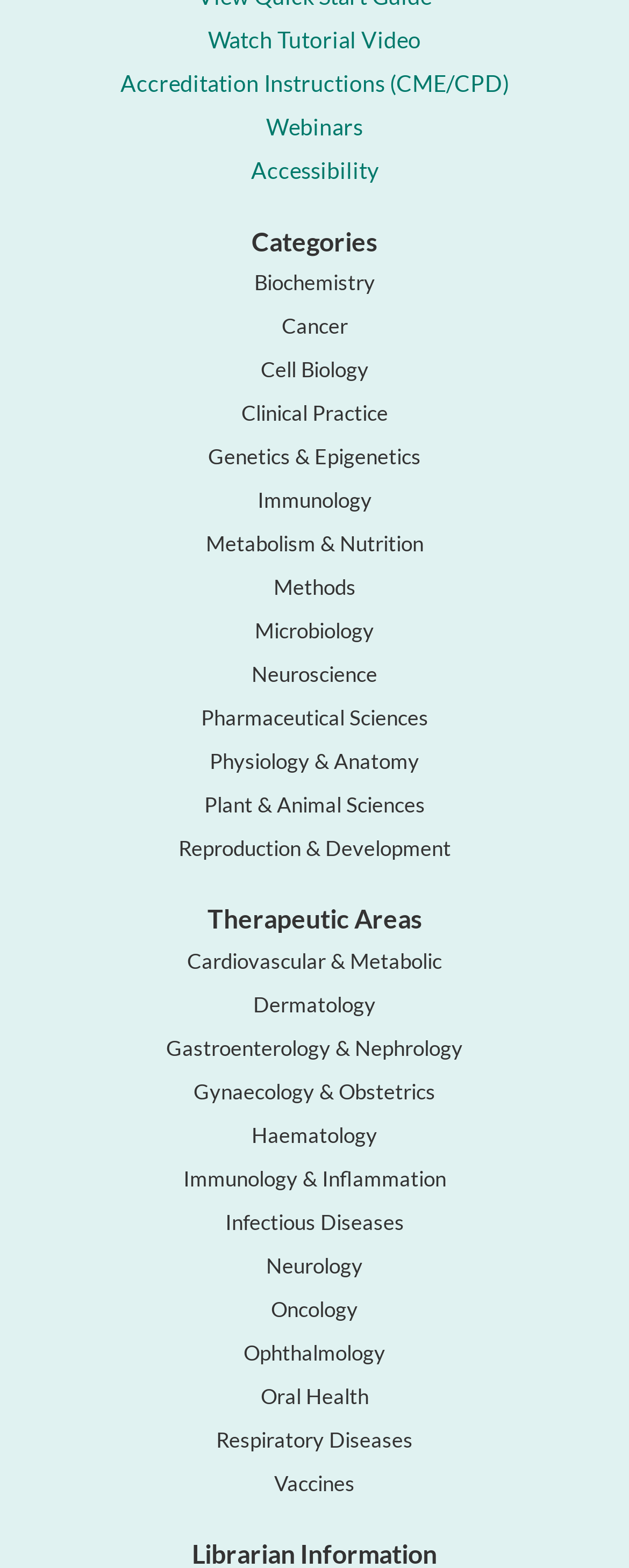Find the bounding box coordinates for the element that must be clicked to complete the instruction: "Learn about biochemistry". The coordinates should be four float numbers between 0 and 1, indicated as [left, top, right, bottom].

[0.404, 0.172, 0.596, 0.188]